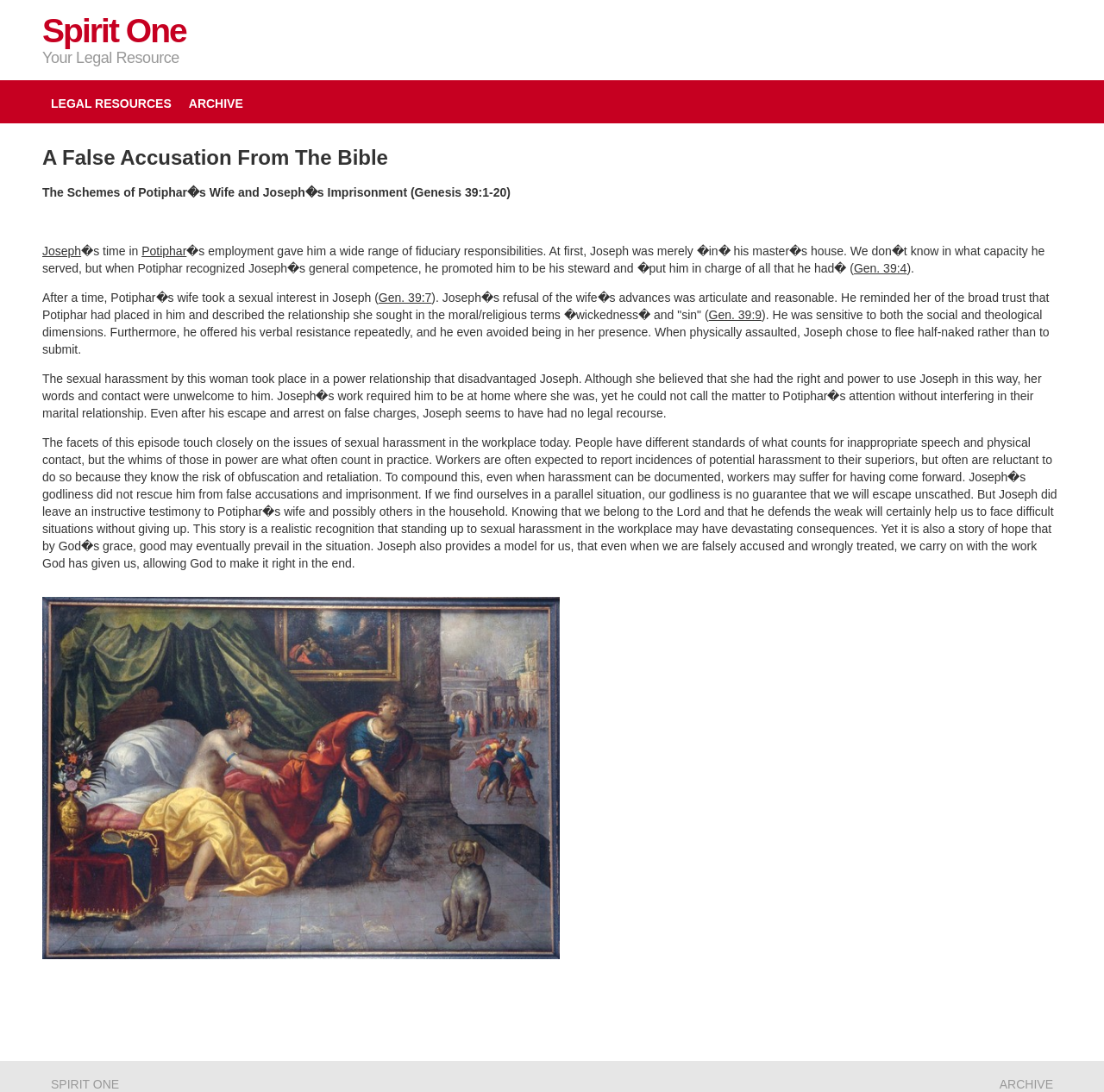Locate the bounding box coordinates of the clickable area needed to fulfill the instruction: "Read about Larry Salibra".

None